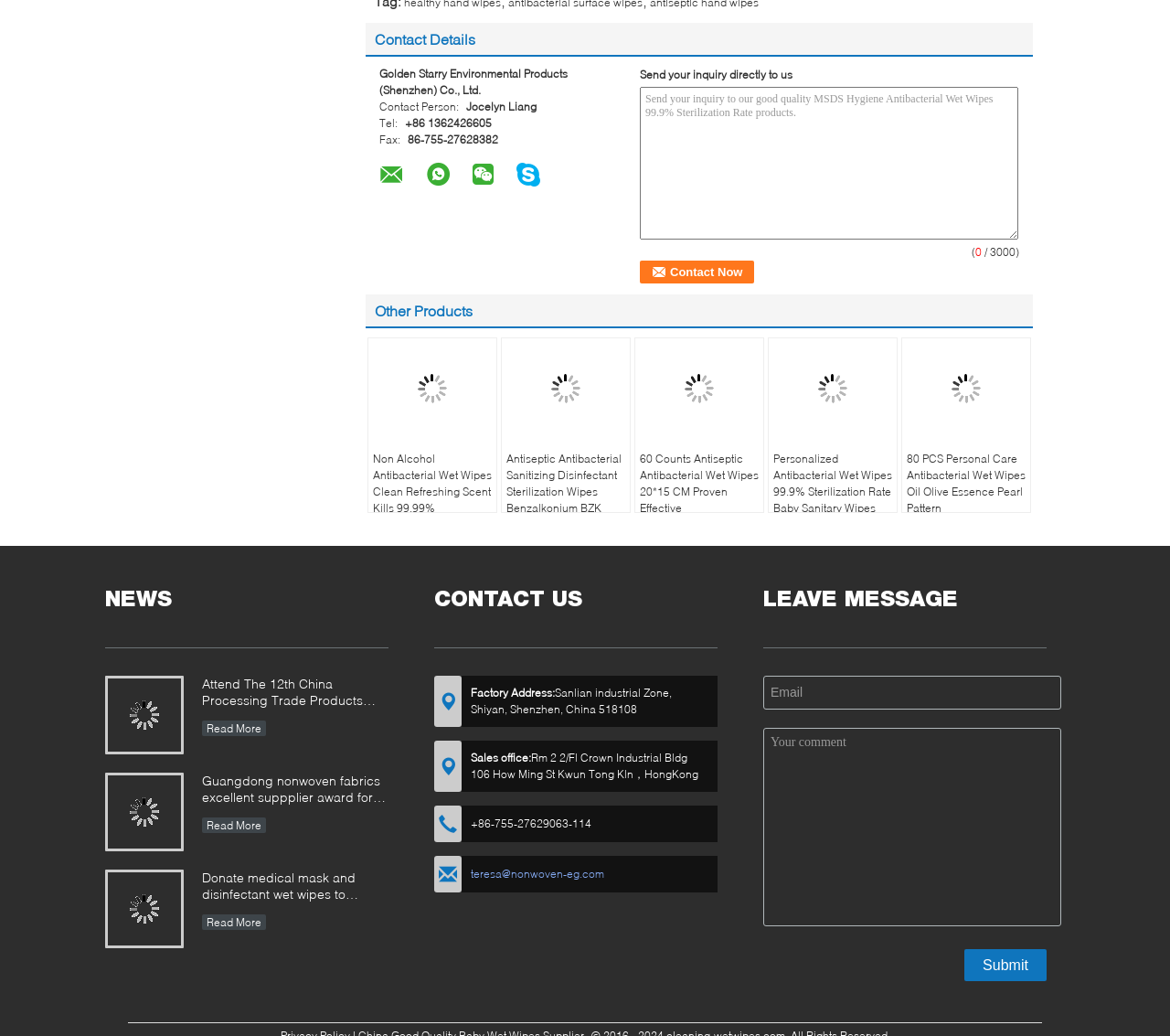Identify the bounding box coordinates of the area you need to click to perform the following instruction: "Email to teresa@nonwoven-eg.com".

[0.402, 0.837, 0.516, 0.85]